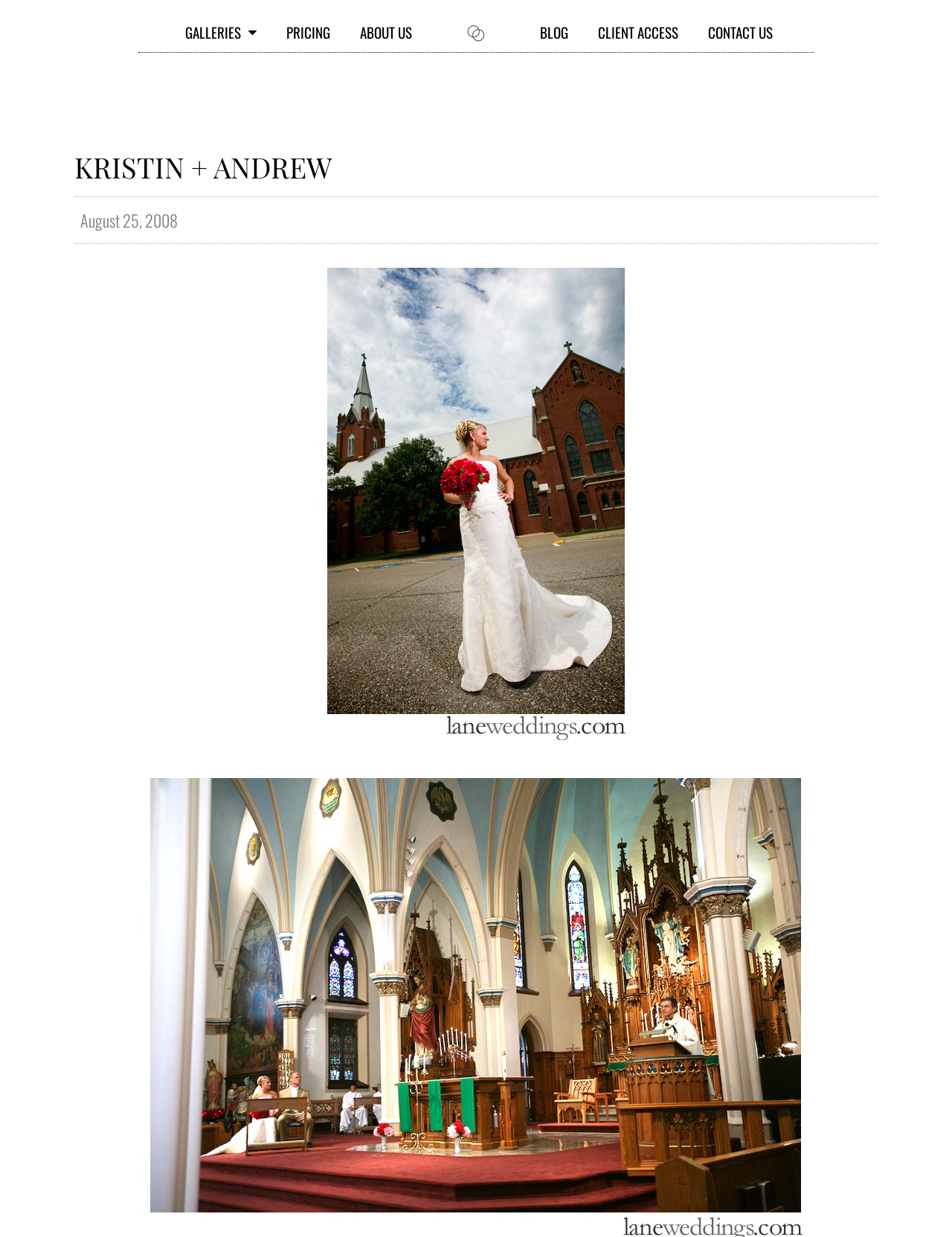Extract the primary header of the webpage and generate its text.

KRISTIN + ANDREW